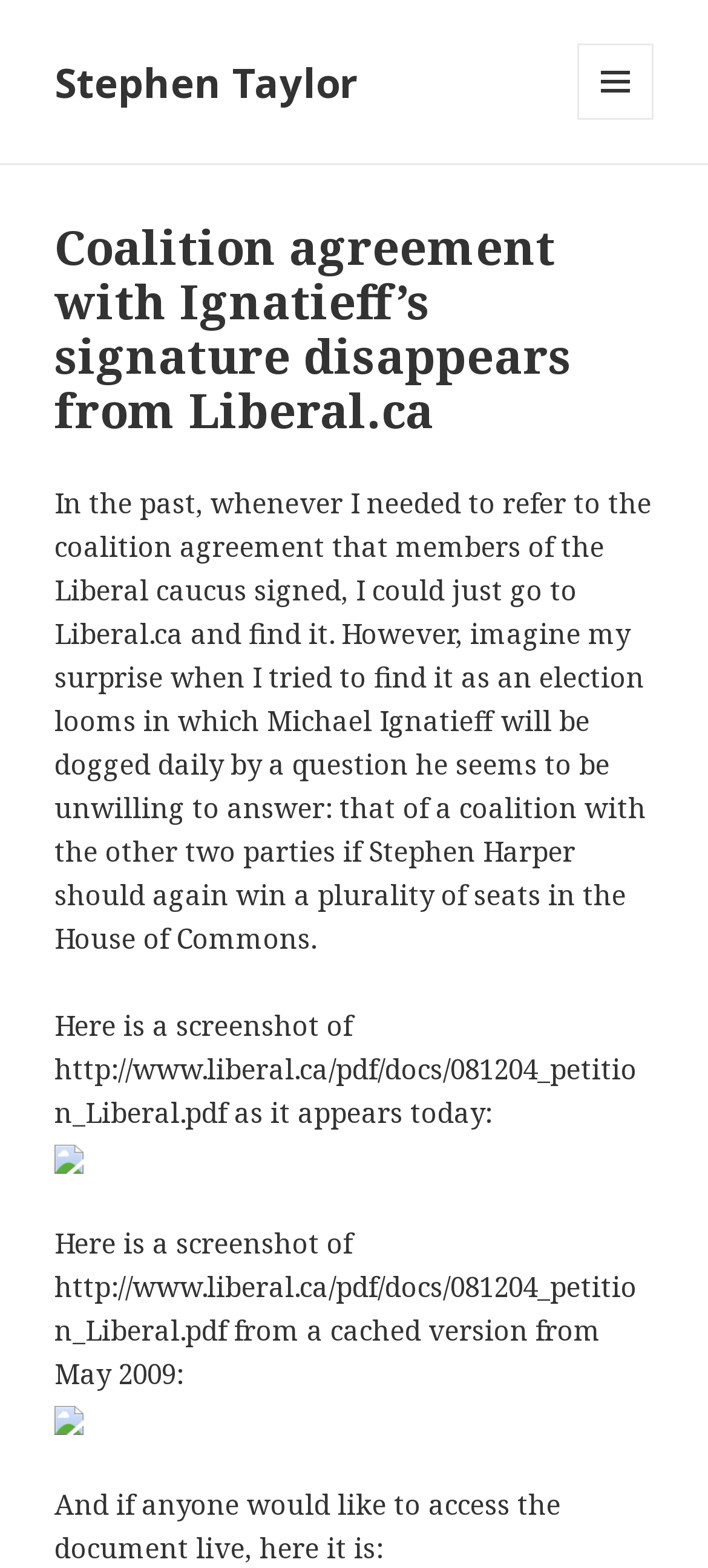Identify the bounding box coordinates for the UI element mentioned here: "Stephen Taylor". Provide the coordinates as four float values between 0 and 1, i.e., [left, top, right, bottom].

[0.077, 0.035, 0.505, 0.069]